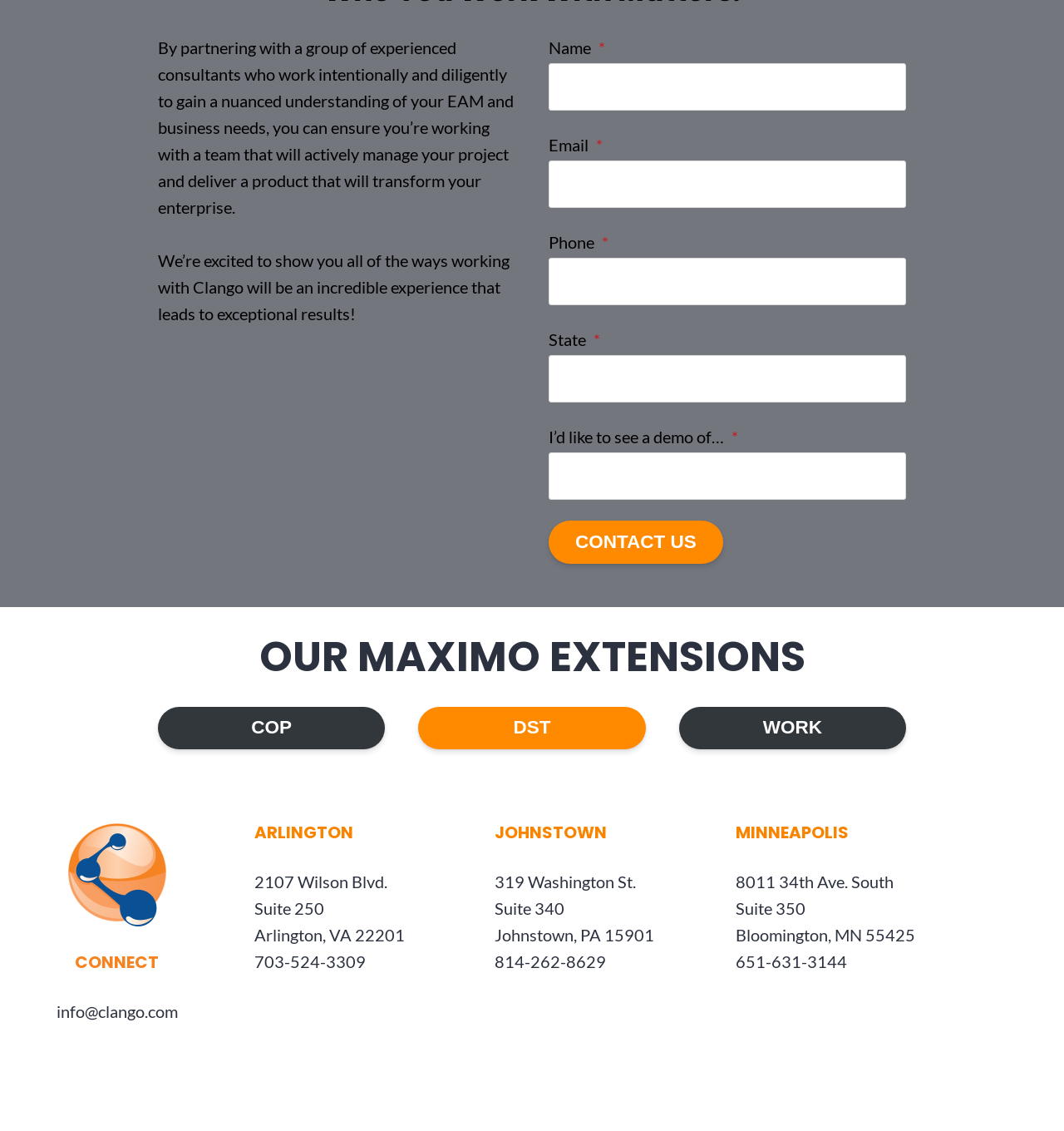Locate the bounding box coordinates of the element that should be clicked to execute the following instruction: "Click the CONTACT US button".

[0.516, 0.461, 0.68, 0.498]